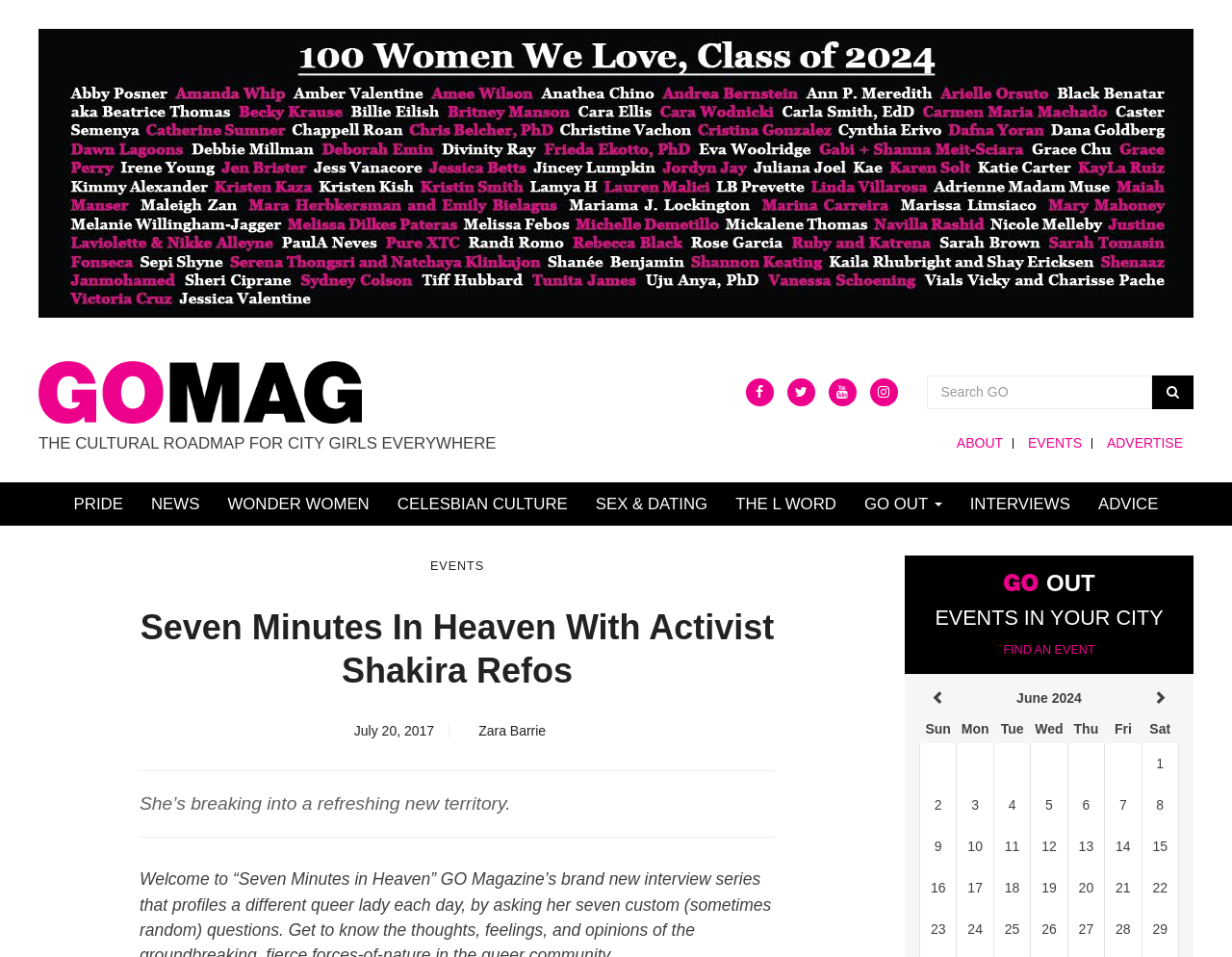Please respond to the question using a single word or phrase:
What is the topic of the article?

Activist Shakira Refos